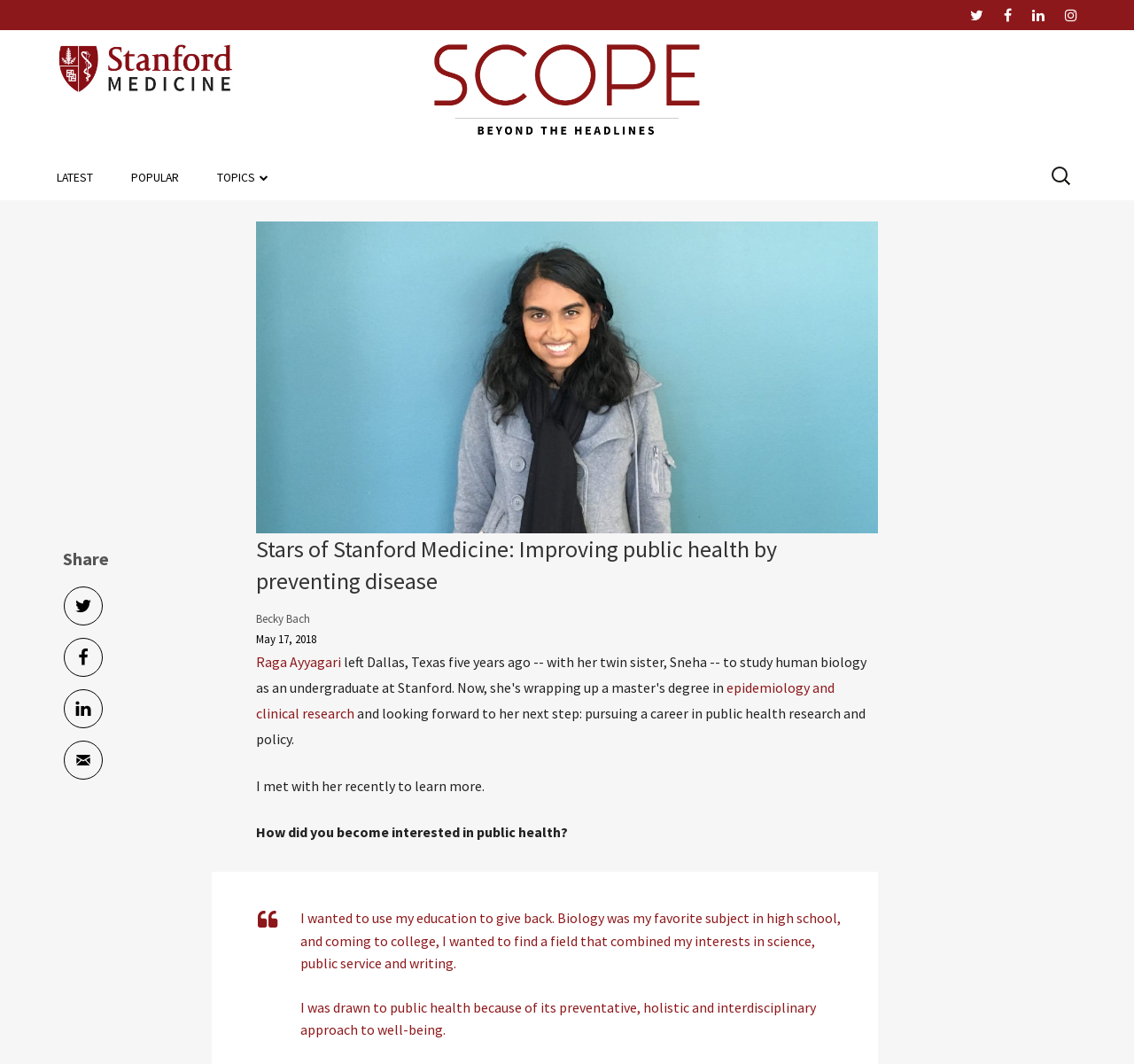Please give the bounding box coordinates of the area that should be clicked to fulfill the following instruction: "Share this article on Twitter". The coordinates should be in the format of four float numbers from 0 to 1, i.e., [left, top, right, bottom].

[0.855, 0.0, 0.867, 0.028]